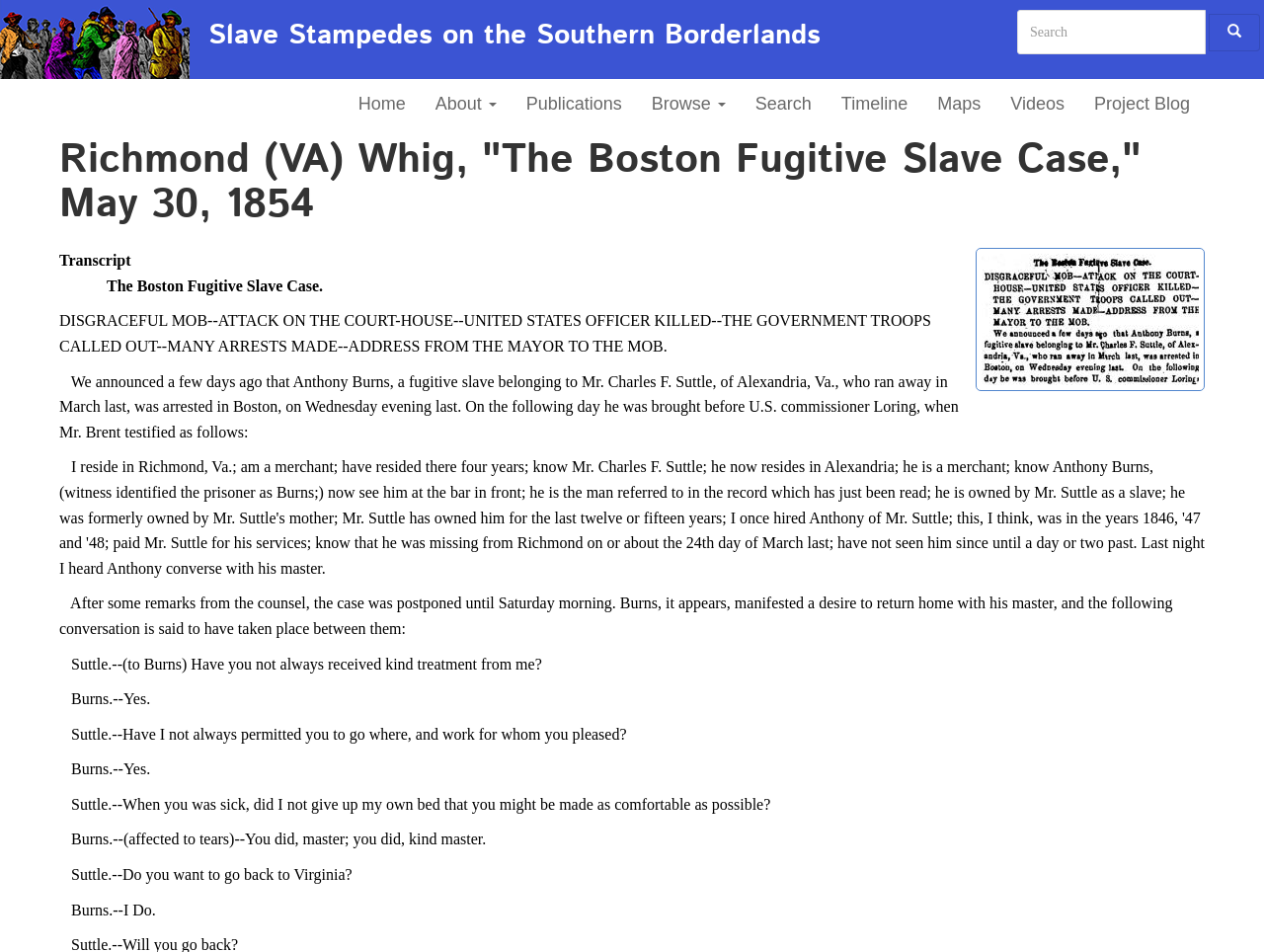Please identify the bounding box coordinates of the element I need to click to follow this instruction: "watch EEMS' 2018 looper presentation".

None